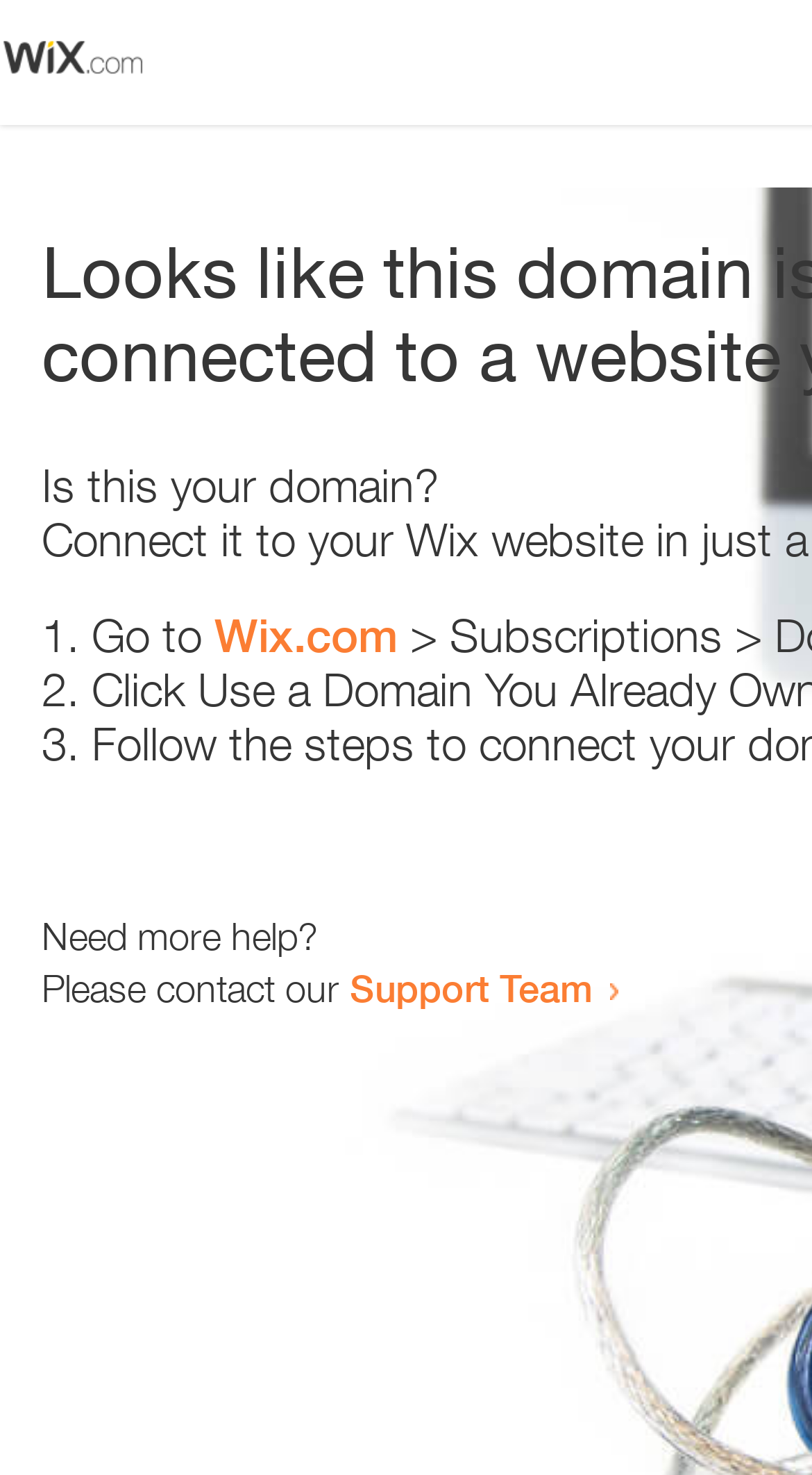Determine the bounding box coordinates of the UI element described below. Use the format (top-left x, top-left y, bottom-right x, bottom-right y) with floating point numbers between 0 and 1: Wix.com

[0.264, 0.412, 0.49, 0.449]